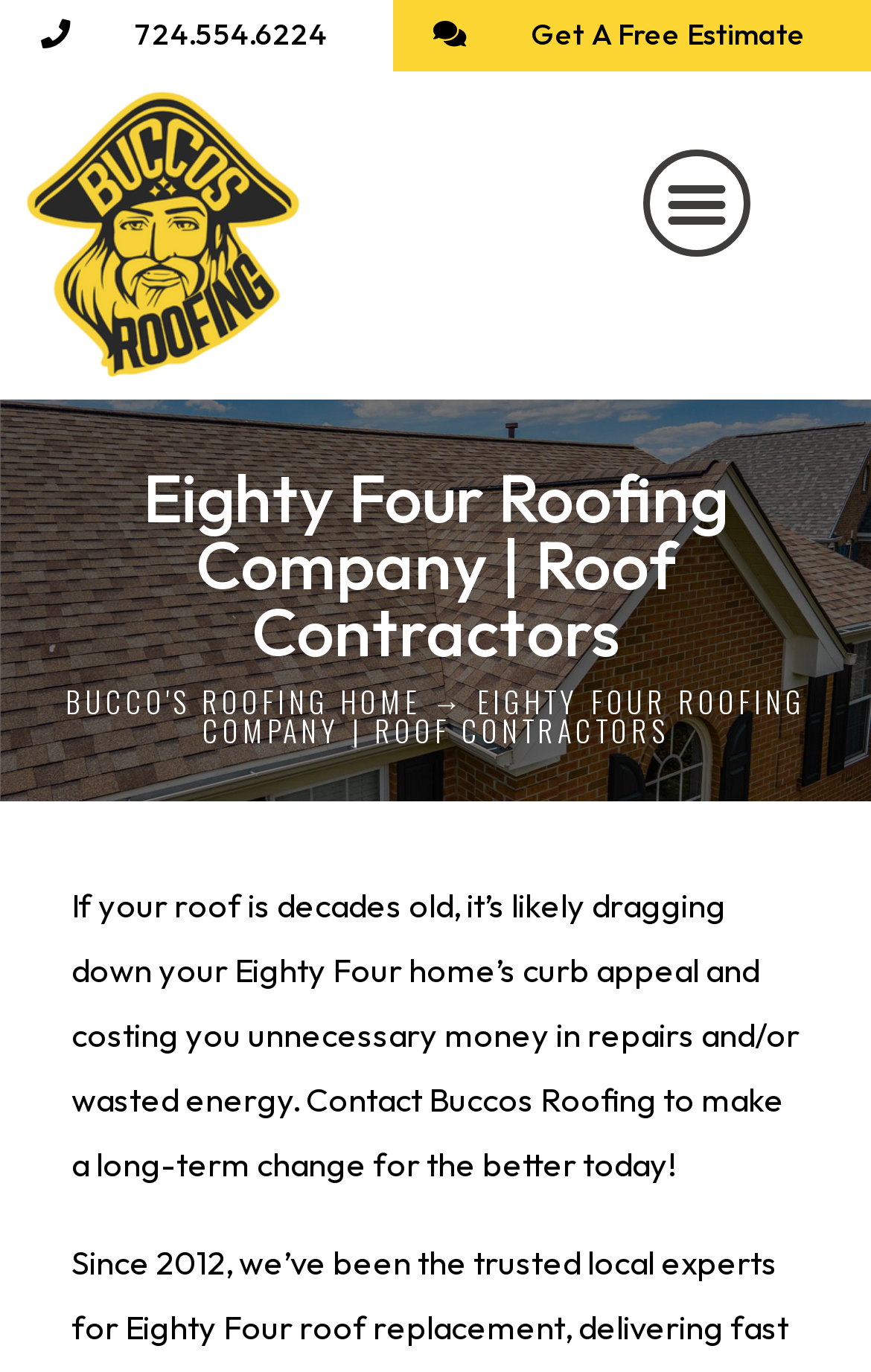What is the phone number to contact?
Your answer should be a single word or phrase derived from the screenshot.

724.554.6224